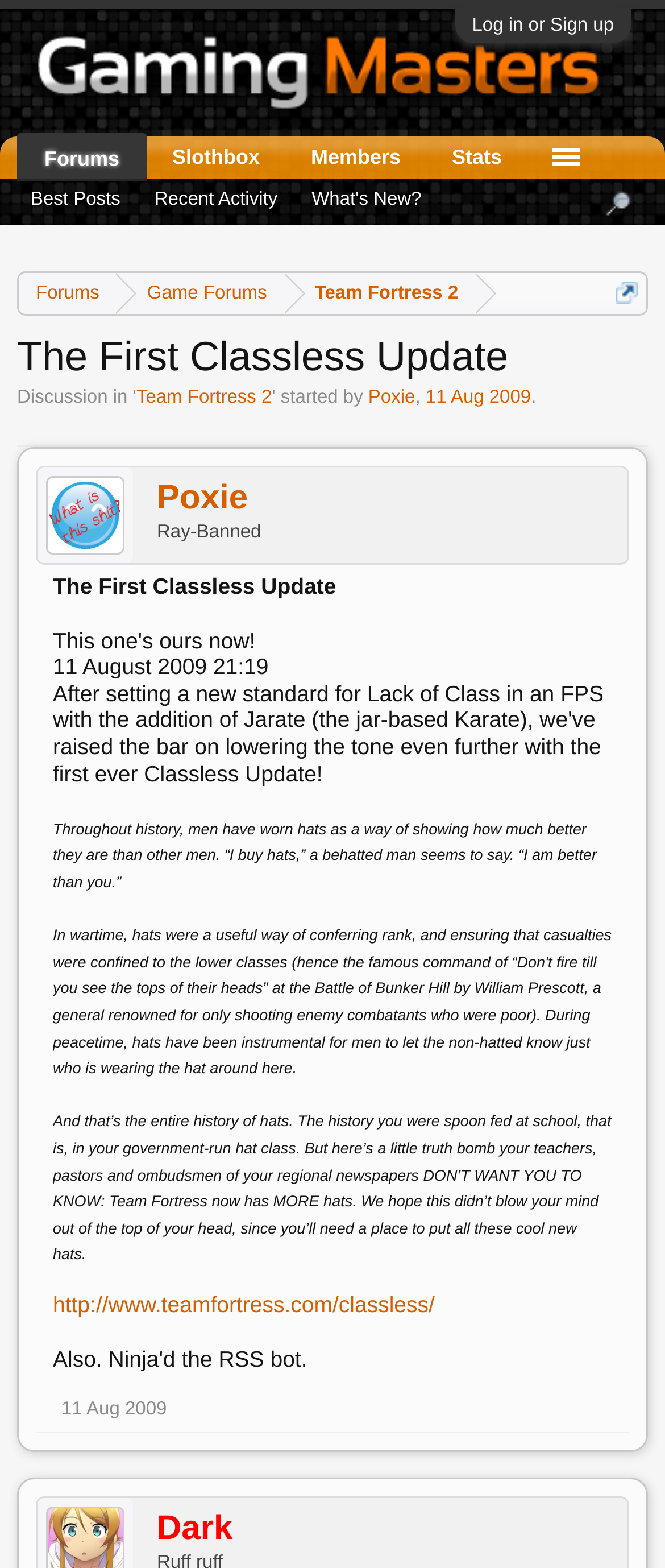Please identify the bounding box coordinates of the element's region that should be clicked to execute the following instruction: "Log in or Sign up". The bounding box coordinates must be four float numbers between 0 and 1, i.e., [left, top, right, bottom].

[0.71, 0.01, 0.923, 0.023]